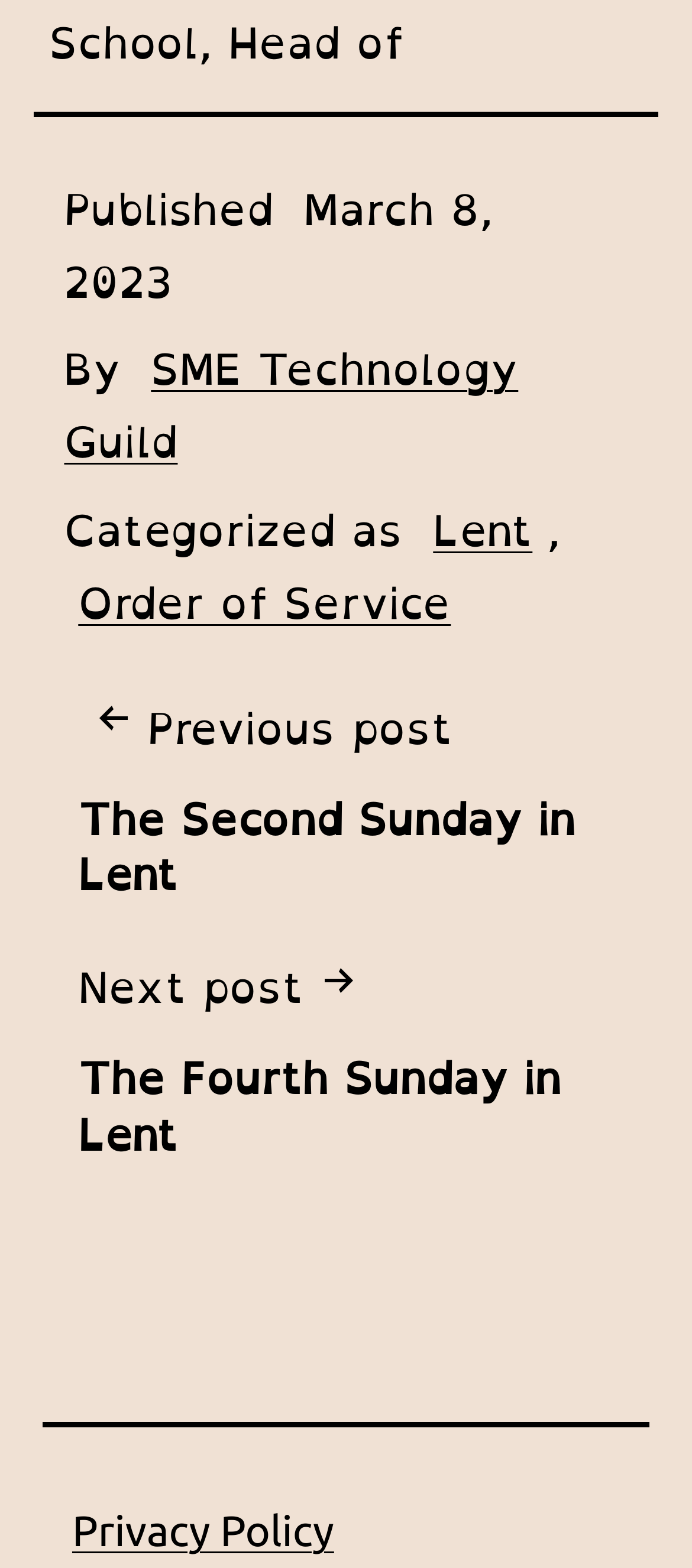Using the given element description, provide the bounding box coordinates (top-left x, top-left y, bottom-right x, bottom-right y) for the corresponding UI element in the screenshot: SME Technology Guild

[0.093, 0.212, 0.749, 0.306]